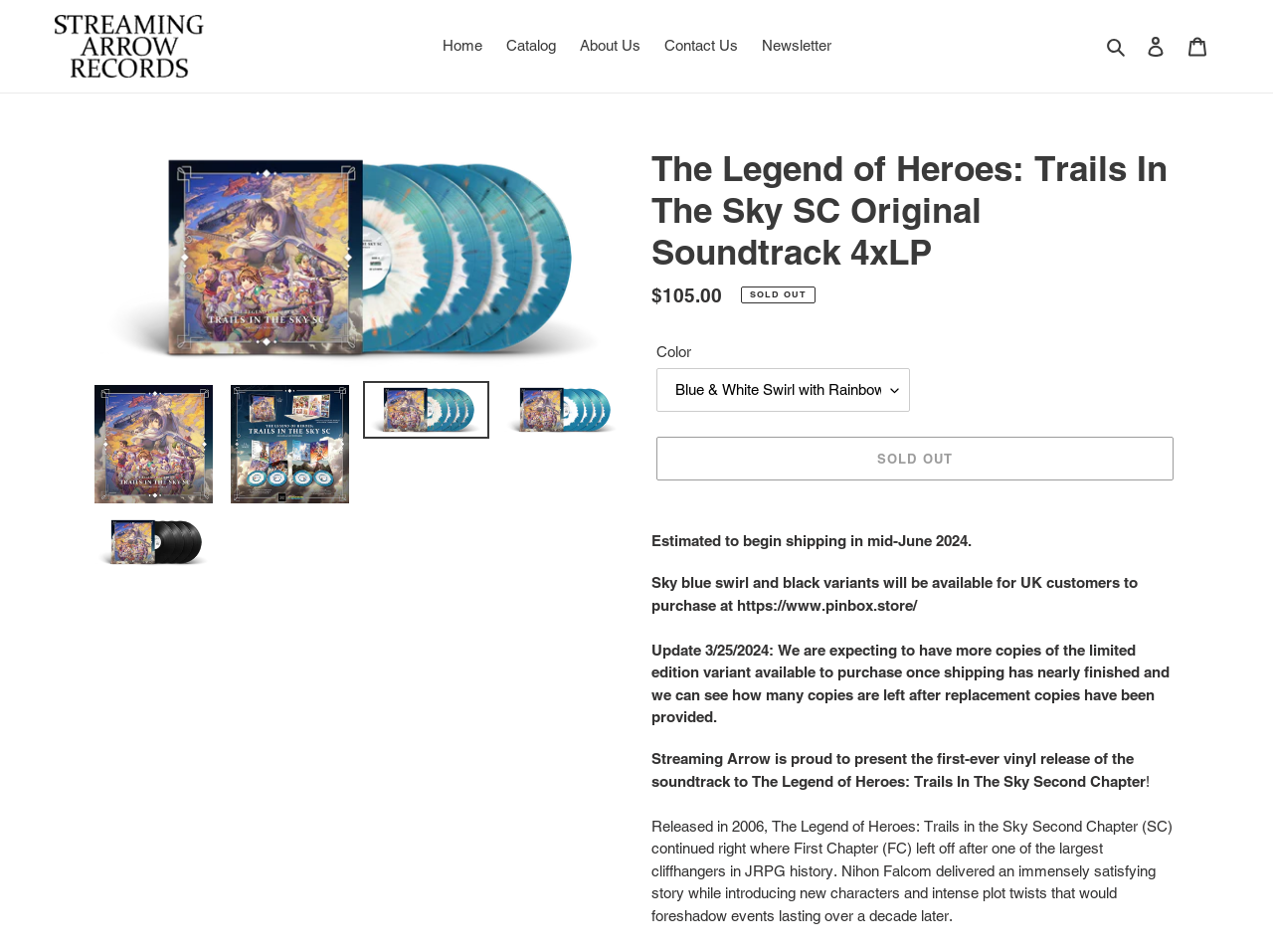What is the name of the soundtrack?
Please use the image to provide a one-word or short phrase answer.

The Legend of Heroes: Trails In The Sky SC Original Soundtrack 4xLP